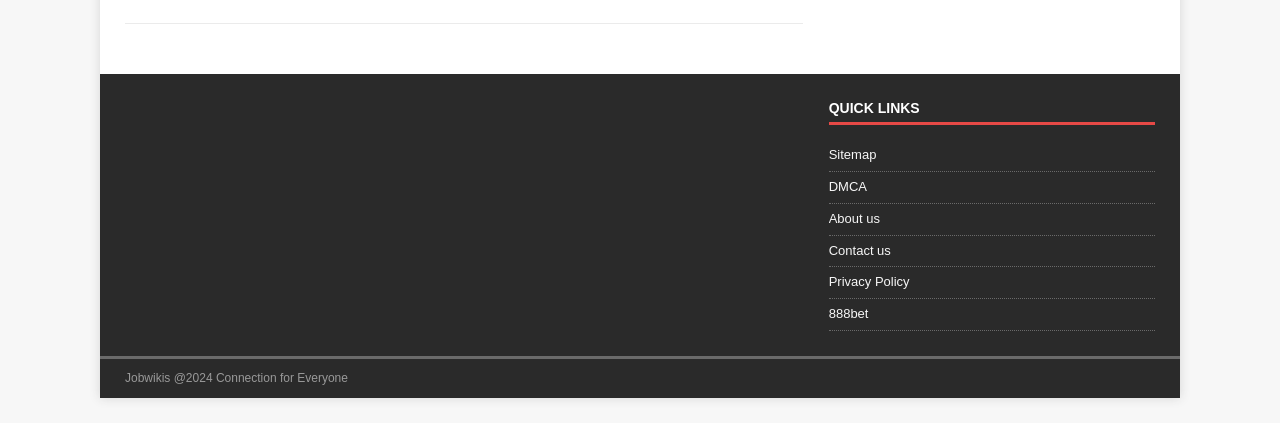Locate the bounding box coordinates of the area where you should click to accomplish the instruction: "view sitemap".

[0.647, 0.343, 0.902, 0.404]